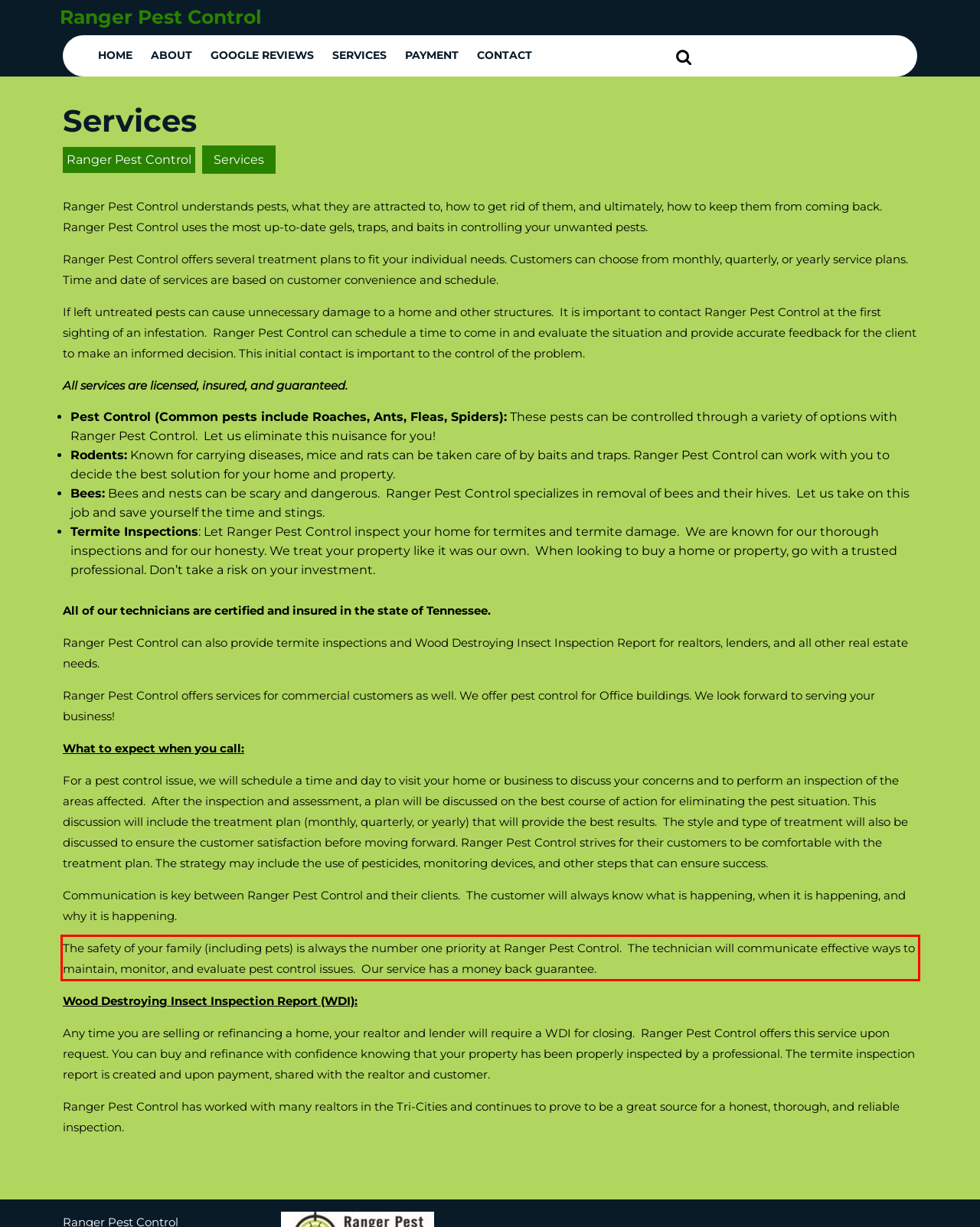You are provided with a screenshot of a webpage that includes a red bounding box. Extract and generate the text content found within the red bounding box.

The safety of your family (including pets) is always the number one priority at Ranger Pest Control. The technician will communicate effective ways to maintain, monitor, and evaluate pest control issues. Our service has a money back guarantee.